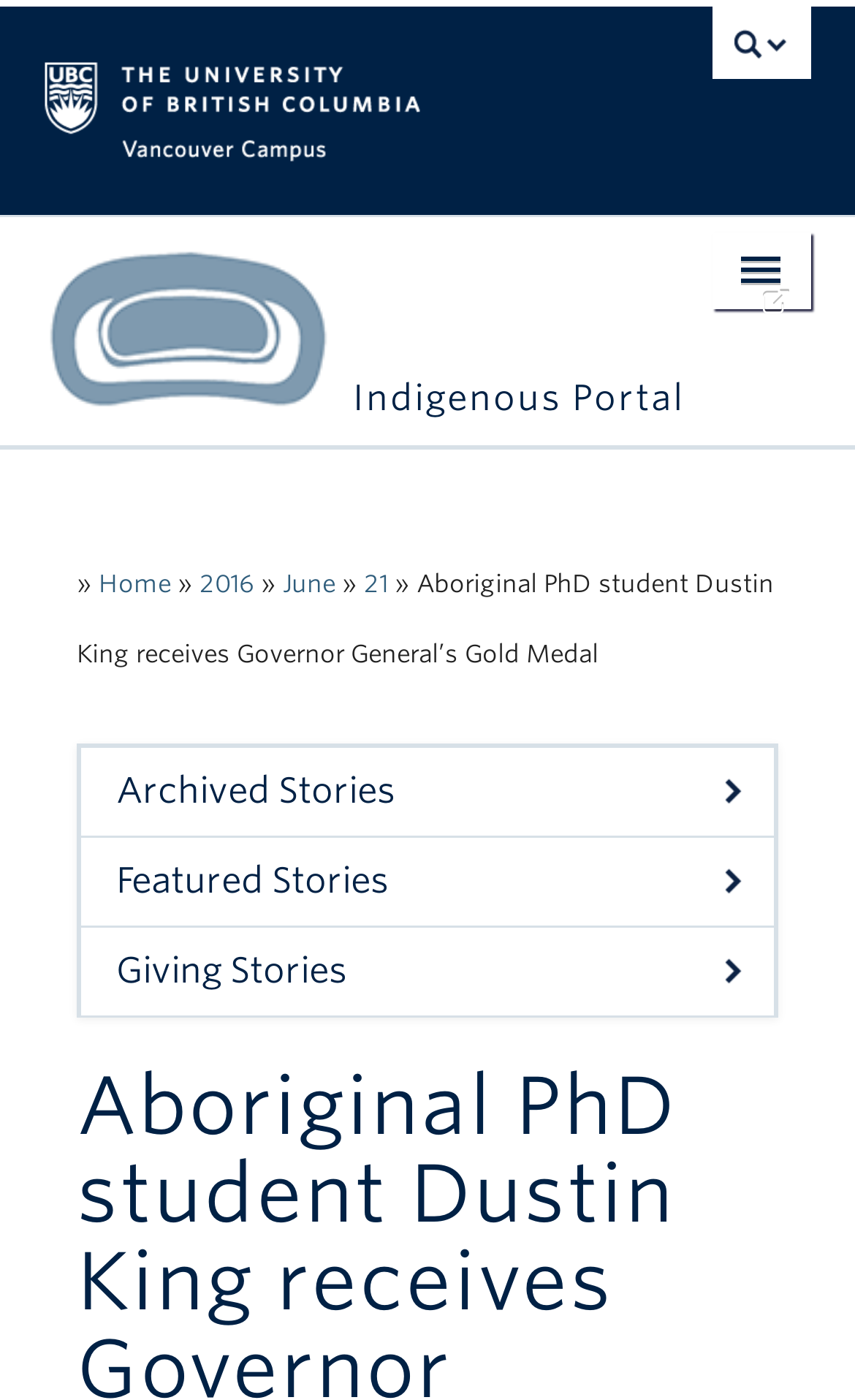Identify the bounding box coordinates for the UI element described as: "Faculty & Staff".

[0.0, 0.446, 0.897, 0.511]